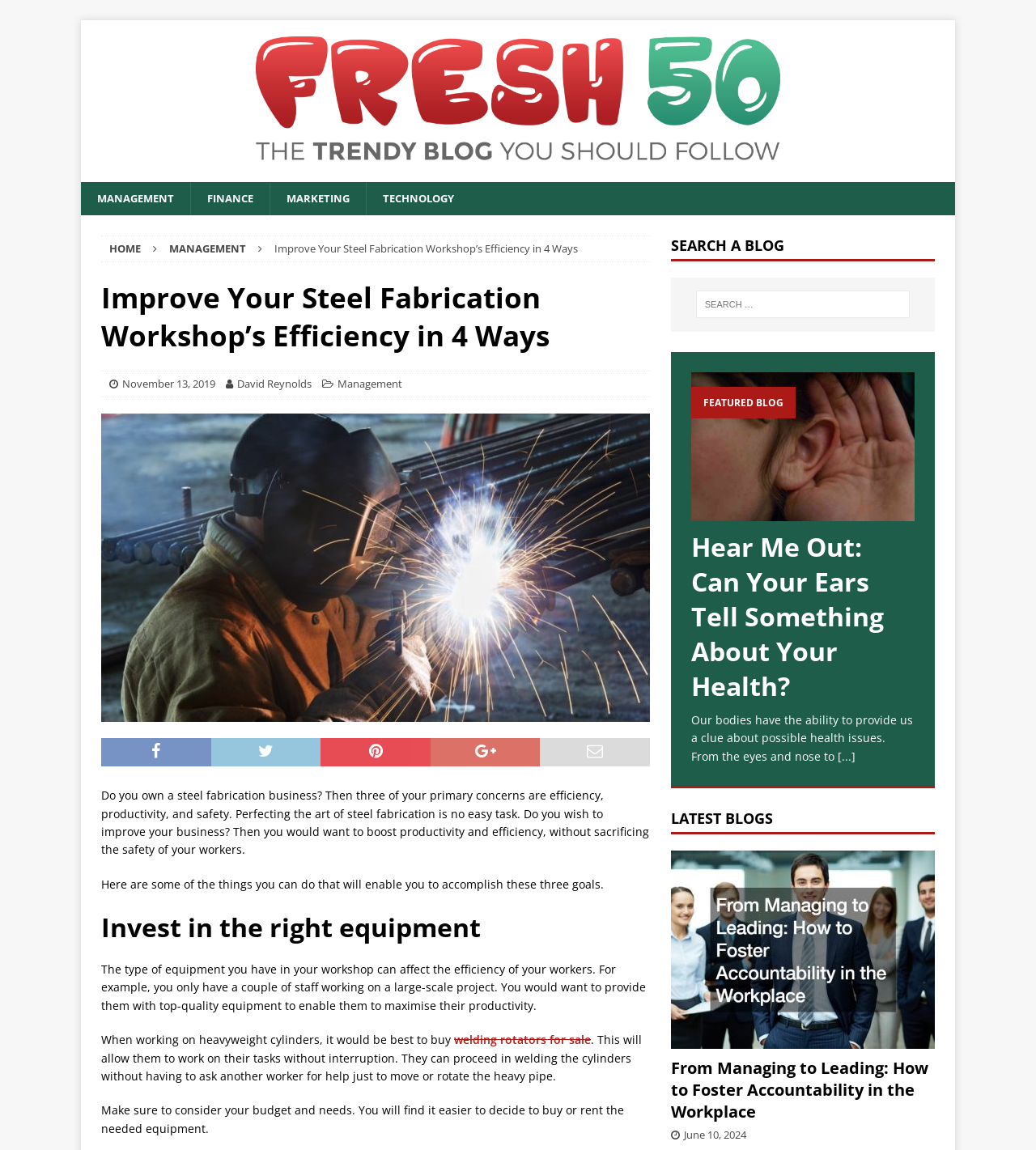Please identify the bounding box coordinates of the element's region that I should click in order to complete the following instruction: "View the latest blog 'From Managing to Leading: How to Foster Accountability in the Workplace'". The bounding box coordinates consist of four float numbers between 0 and 1, i.e., [left, top, right, bottom].

[0.647, 0.919, 0.902, 0.976]